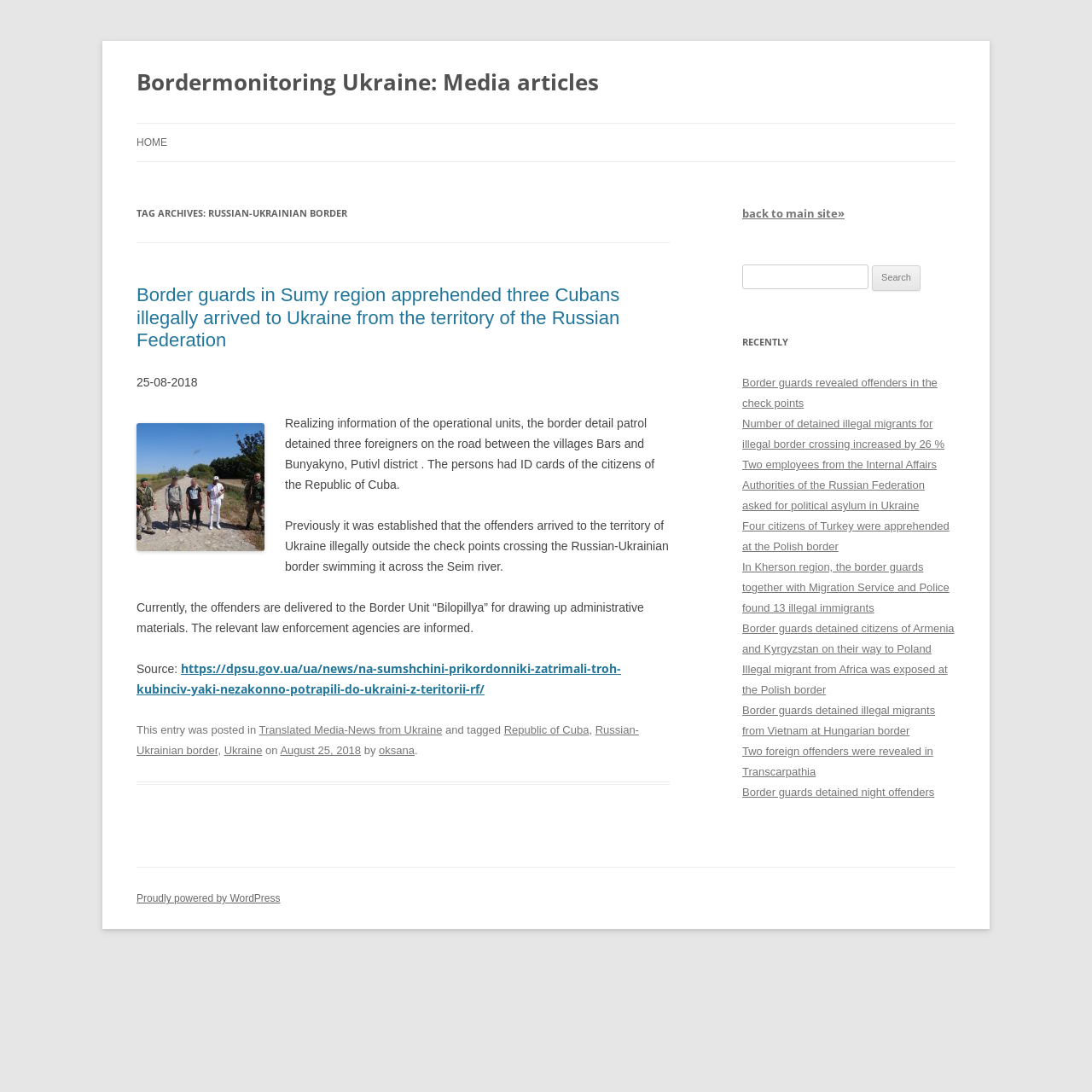What is the topic of the article?
Please provide a detailed and comprehensive answer to the question.

I determined the topic of the article by looking at the heading 'TAG ARCHIVES: RUSSIAN-UKRAINIAN BORDER' and the content of the article, which discusses the apprehension of Cubans illegally arriving in Ukraine from the Russian Federation.